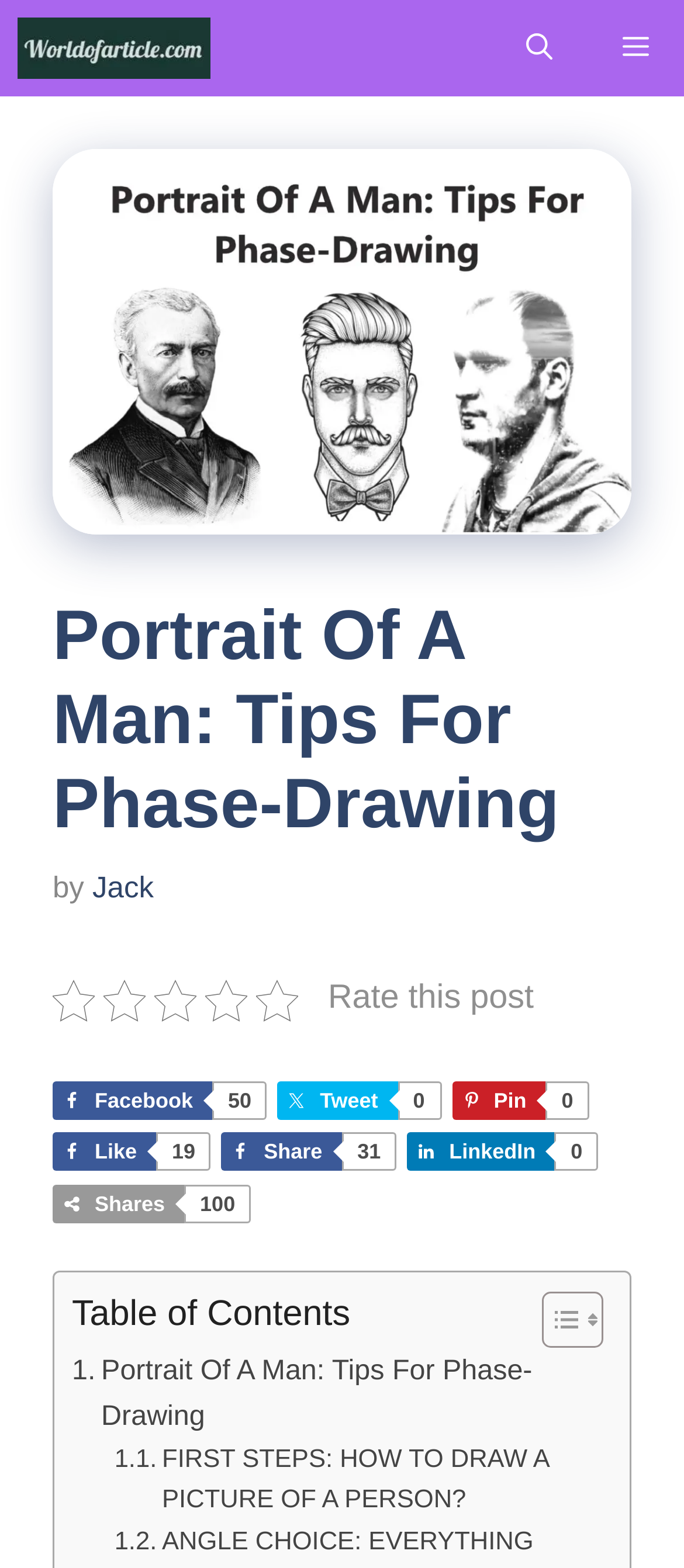Please identify the primary heading on the webpage and return its text.

Portrait Of A Man: Tips For Phase-Drawing